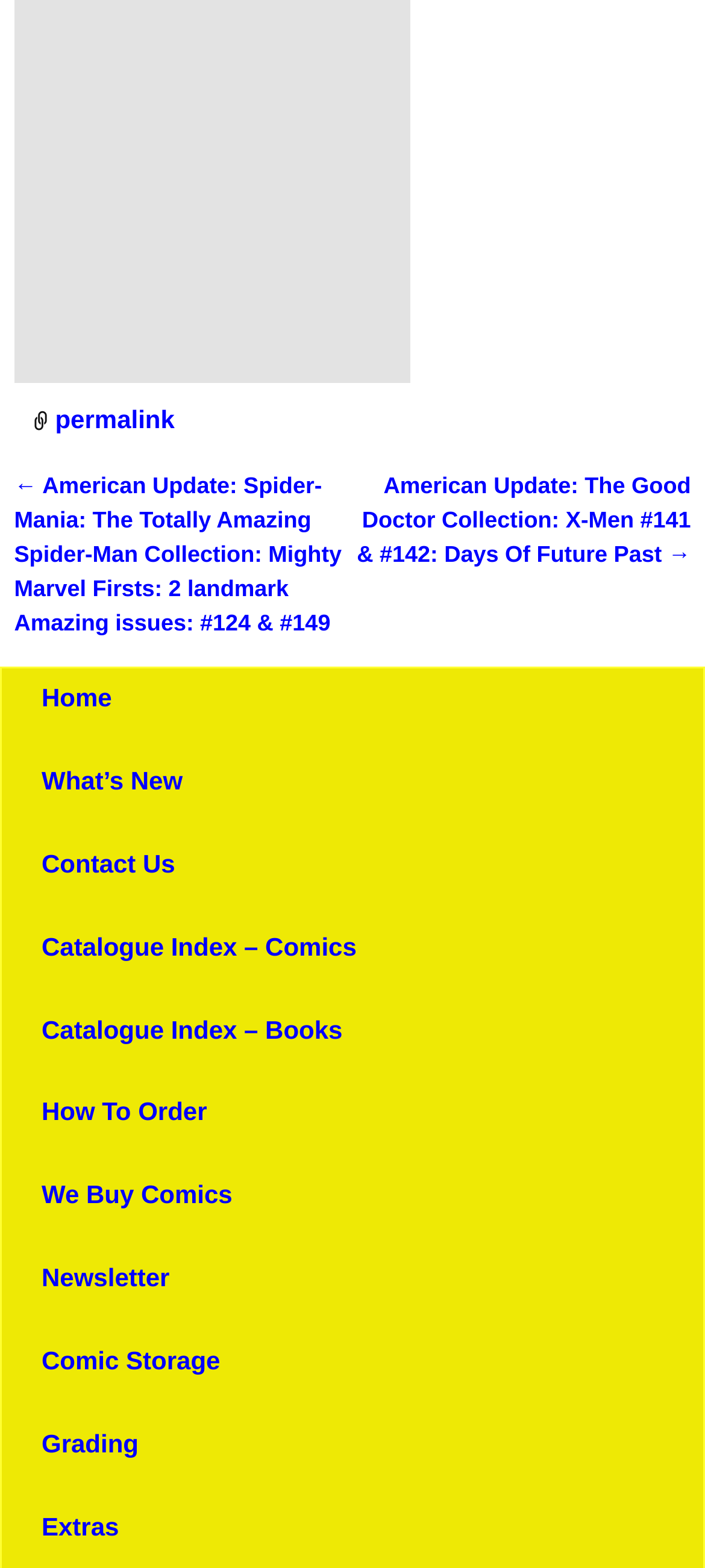Please identify the bounding box coordinates of the element that needs to be clicked to perform the following instruction: "Visit koresoftware.com".

None